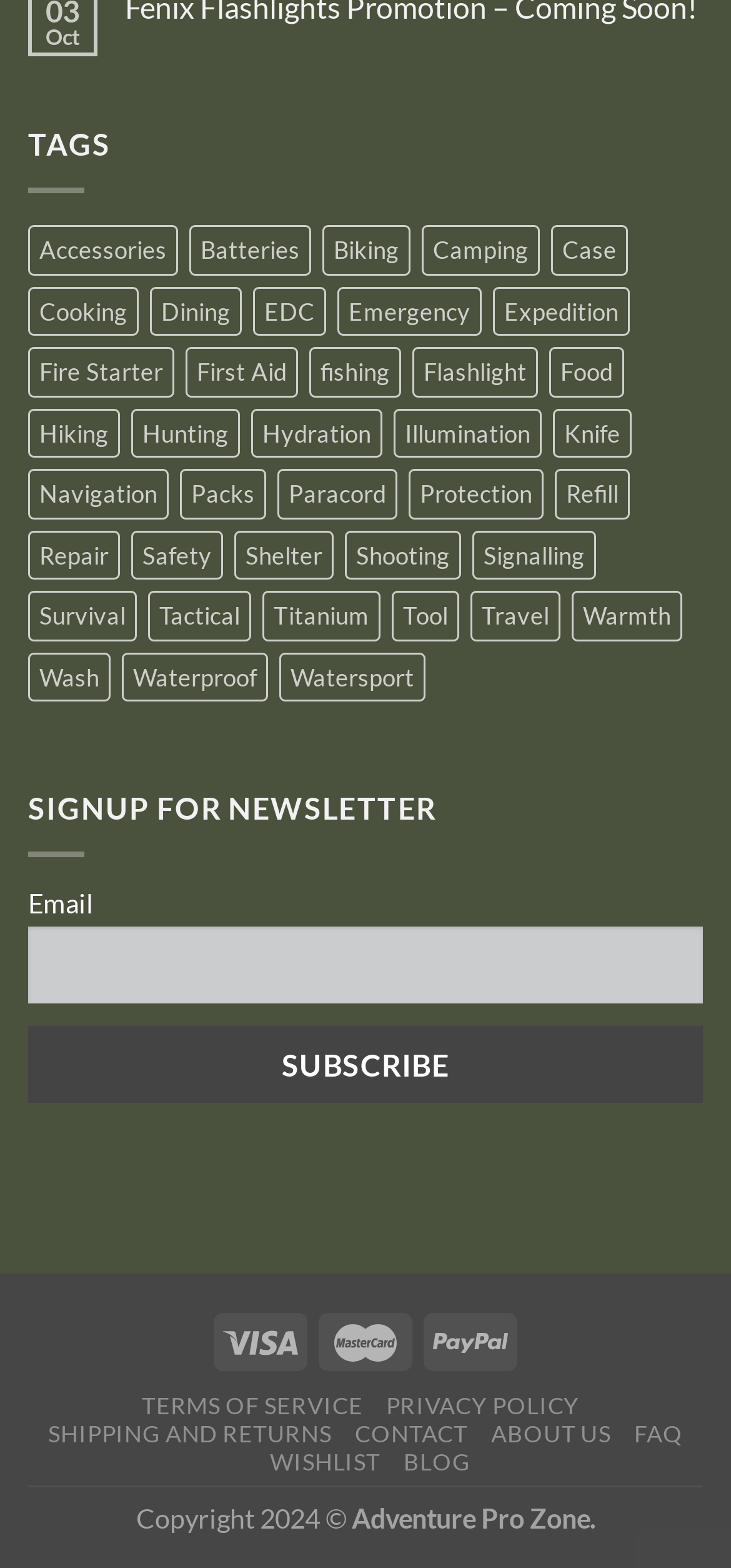Answer in one word or a short phrase: 
How many links are in the footer section?

8